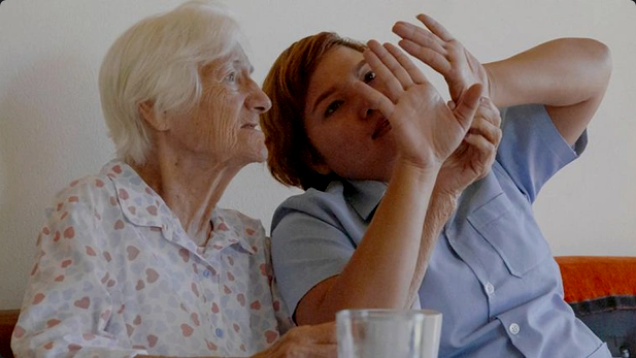What is the pattern on the older woman's pajama top?
Provide a concise answer using a single word or phrase based on the image.

heart-patterned